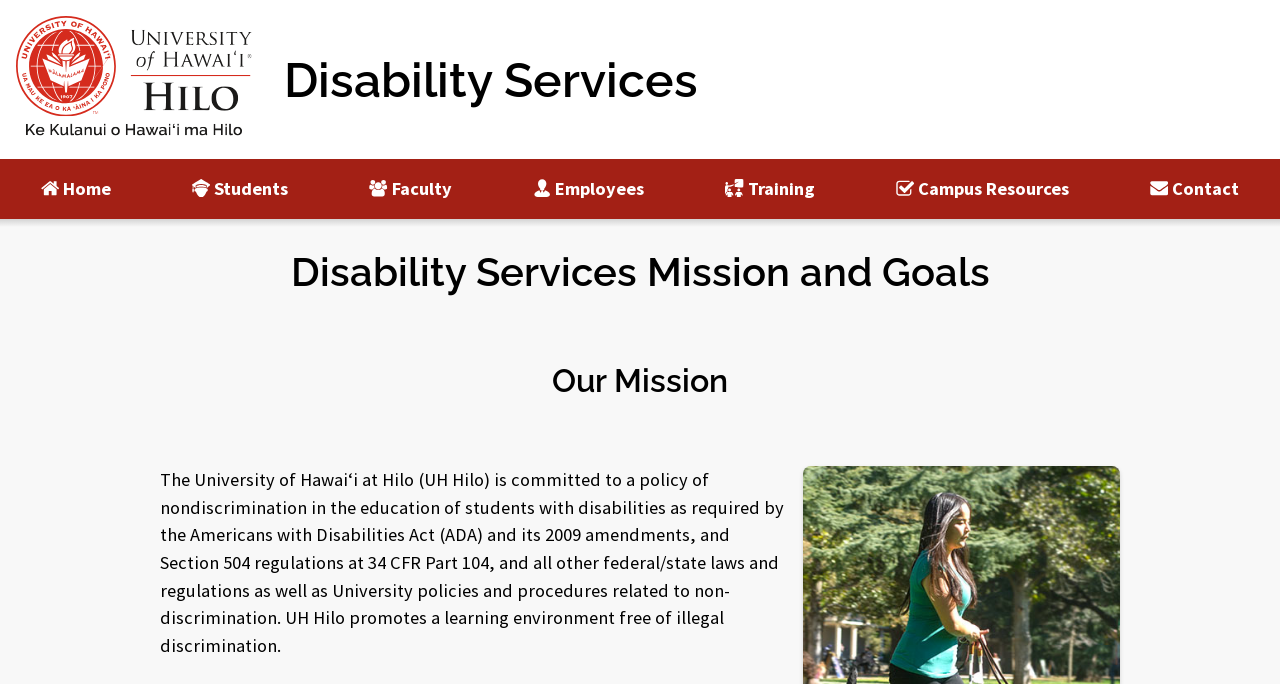Locate and provide the bounding box coordinates for the HTML element that matches this description: "Campus Resources".

[0.687, 0.233, 0.848, 0.32]